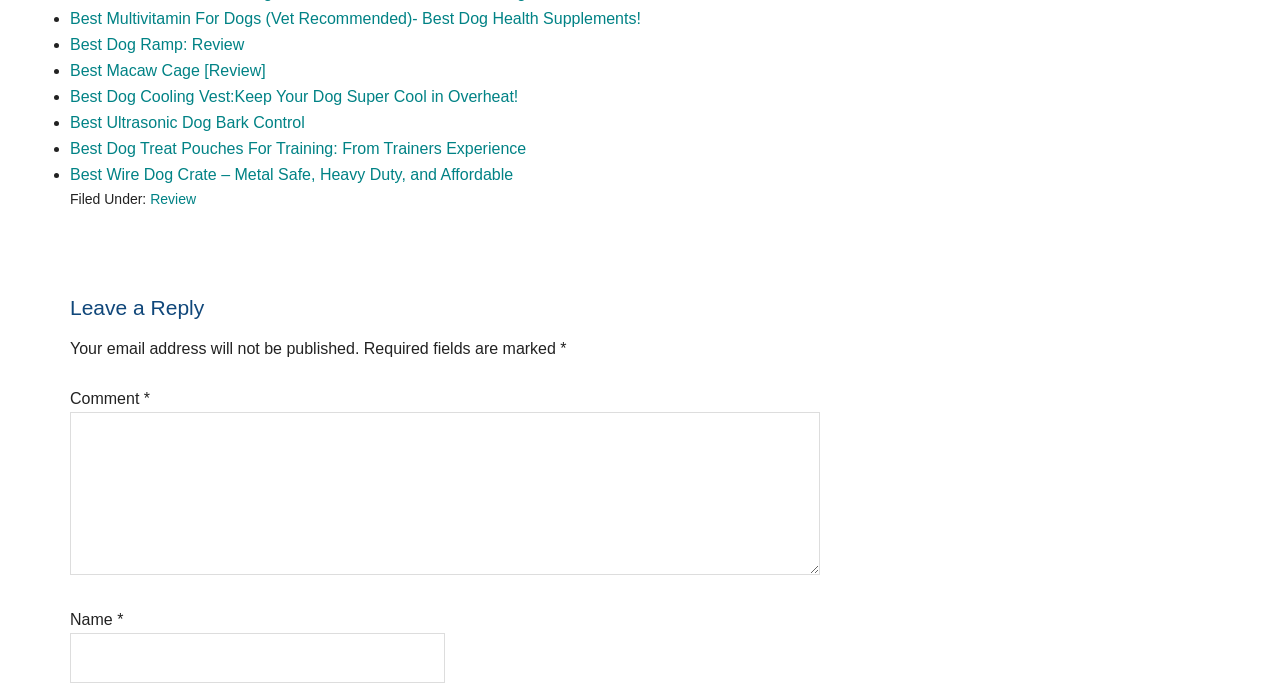Determine the bounding box coordinates for the HTML element described here: "Best Macaw Cage [Review]".

[0.055, 0.091, 0.208, 0.116]